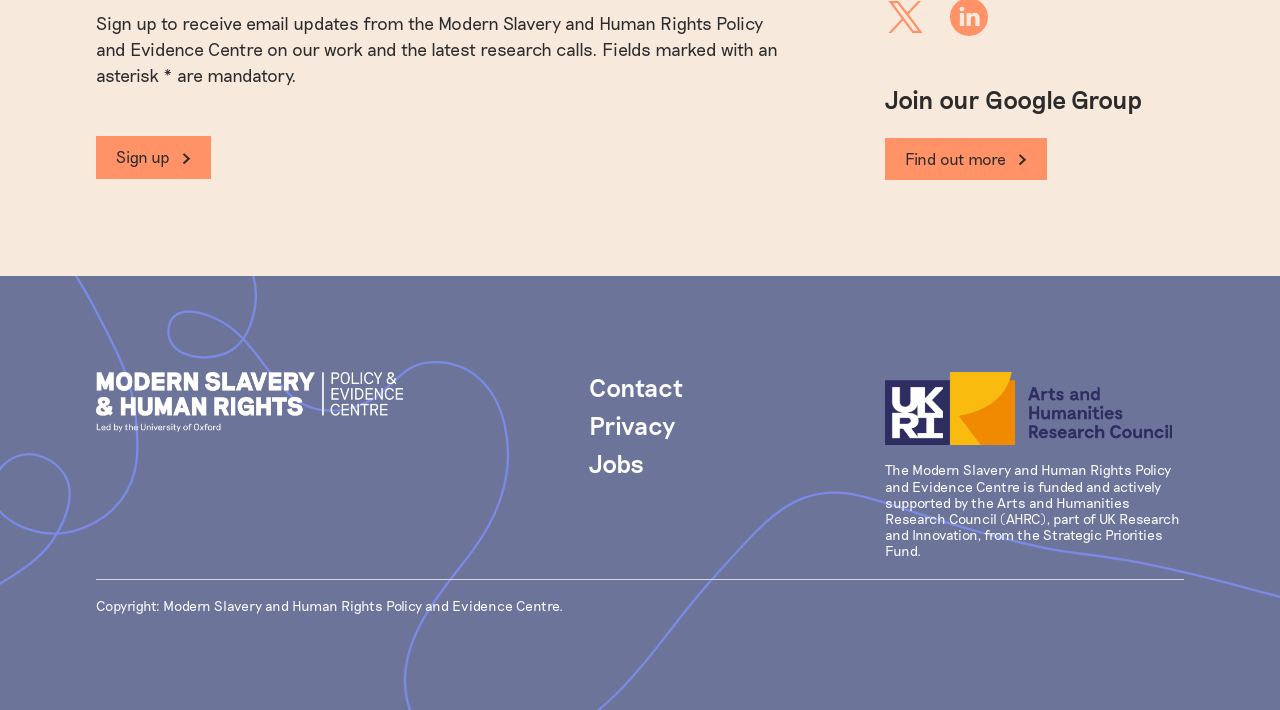How many social media links are present on the webpage?
Using the image provided, answer with just one word or phrase.

One